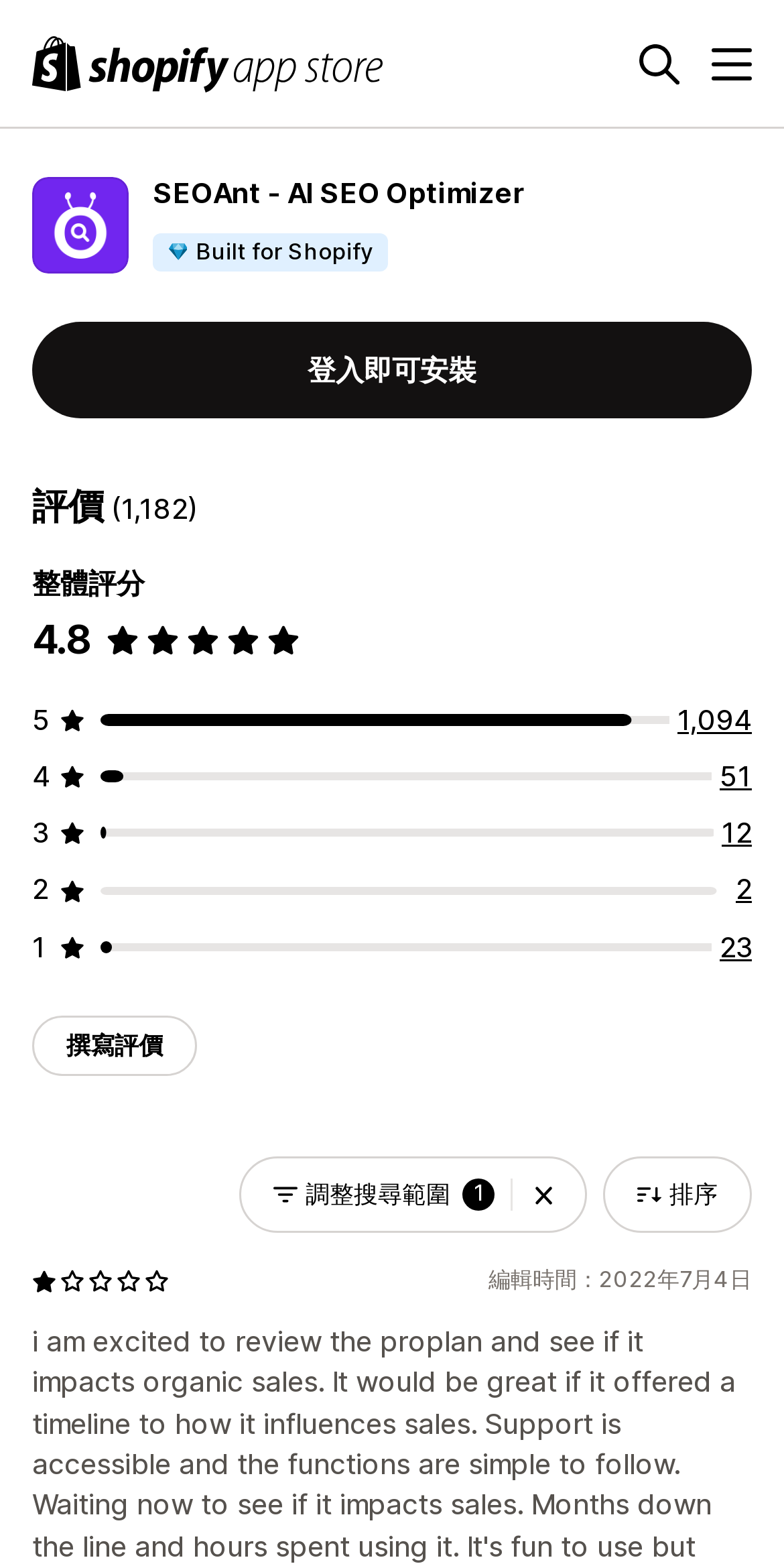Find the bounding box coordinates of the element you need to click on to perform this action: 'Sign up'. The coordinates should be represented by four float values between 0 and 1, in the format [left, top, right, bottom].

None